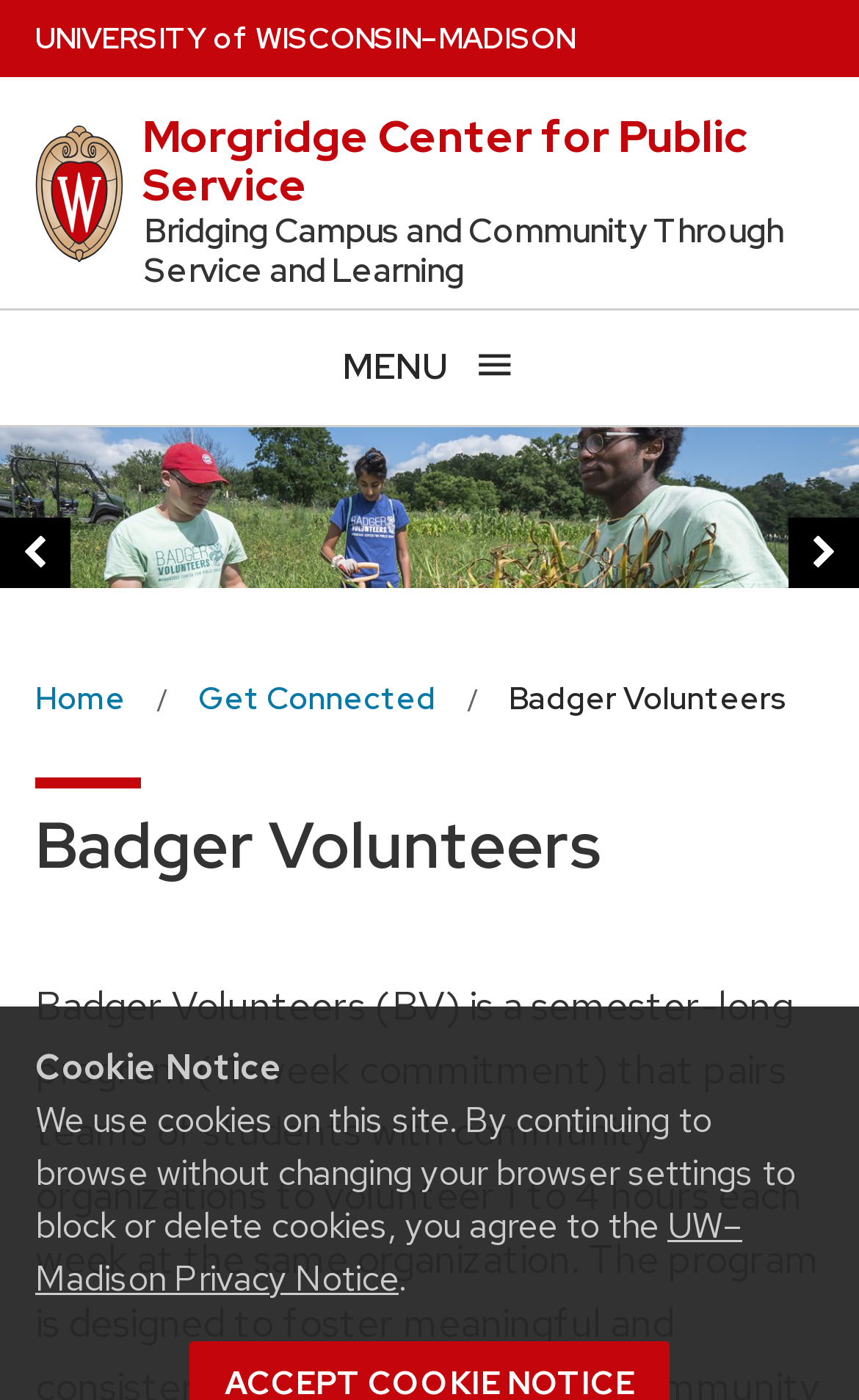Give a detailed overview of the webpage's appearance and contents.

The webpage is about Badger Volunteers, a program offered by the Morgridge Center for Public Service at the University of Wisconsin-Madison. At the top of the page, there is a cookie notice with a link to the UW-Madison Privacy Notice. Below the cookie notice, there are links to the University of Wisconsin-Madison home page and the Morgridge Center for Public Service.

On the top-left corner, there is a button to open a menu, which is currently not expanded. The menu button is accompanied by a "MENU" text and an "open menu" image. 

Below the menu button, there is a carousel region that takes up the full width of the page. The carousel has a "slide 1" group, which contains an image of Badger Volunteers at the Farley Center. There are also "previous" and "next" buttons on either side of the carousel, each with an arrow image.

Under the carousel, there is a breadcrumb navigation section with links to "Home", "Get Connected", and "Badger Volunteers". The "Badger Volunteers" link is currently active, and it has a heading with the same text below it.

The main content of the page is not explicitly described in the accessibility tree, but based on the meta description, it is likely to provide information about the Badger Volunteers program, including its purpose, registration process, and other details.